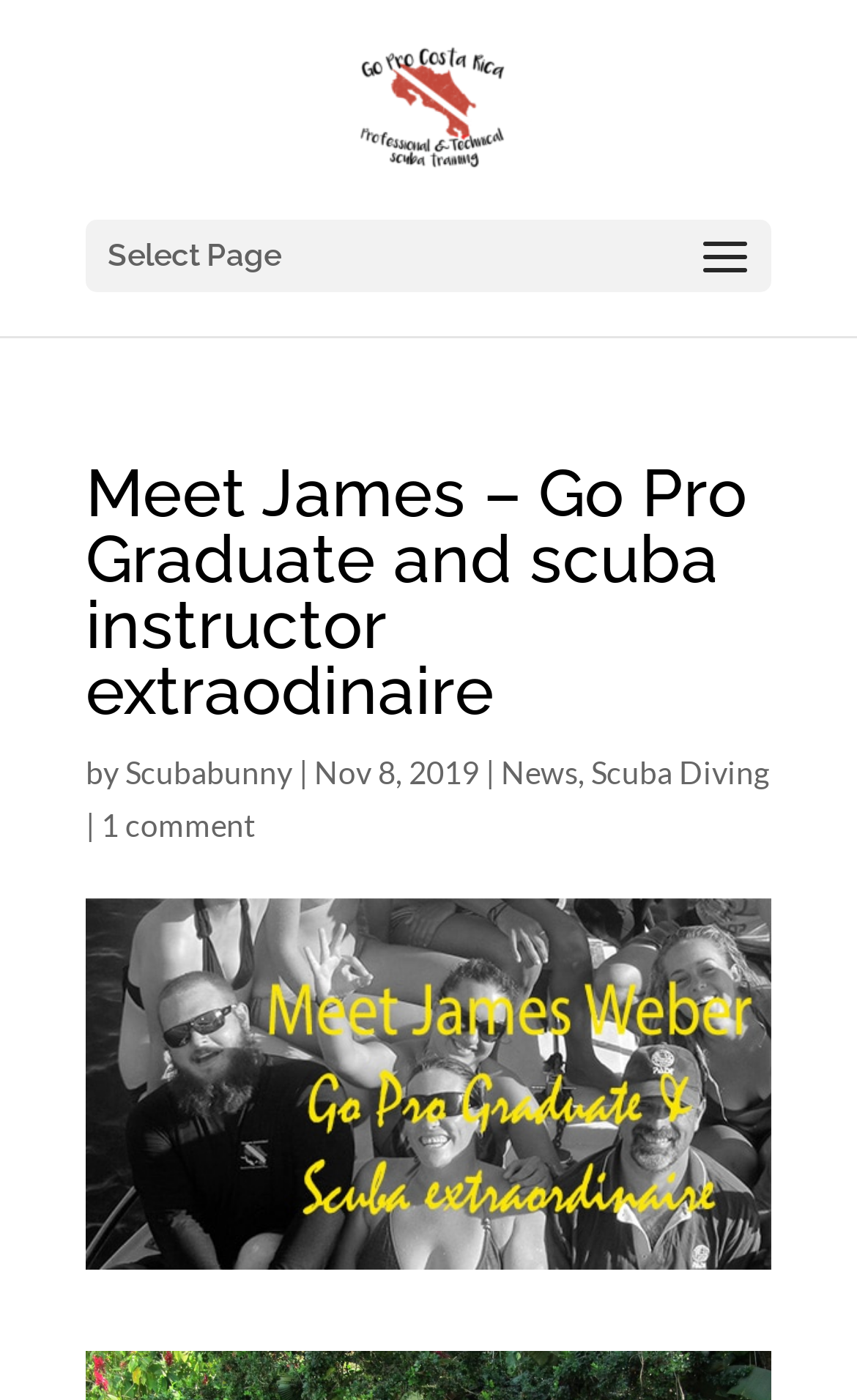Please find the bounding box coordinates (top-left x, top-left y, bottom-right x, bottom-right y) in the screenshot for the UI element described as follows: 1 comment

[0.118, 0.576, 0.297, 0.602]